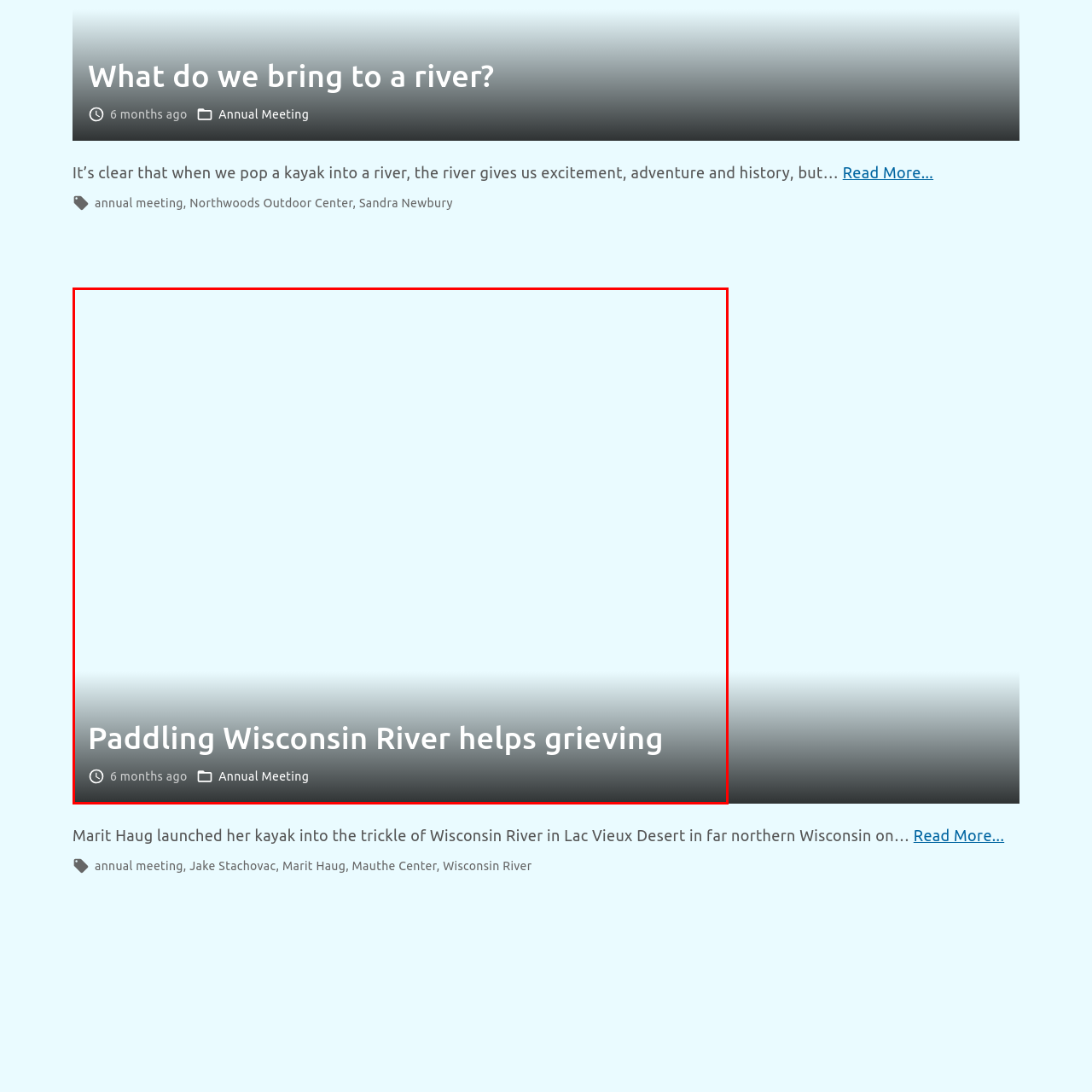Describe the contents of the image that is surrounded by the red box in a detailed manner.

The image features a serene visual related to the theme of healing and reflection through nature, specifically depicting an activity centered around the Wisconsin River. The title "Paddling Wisconsin River helps grieving" suggests a narrative focused on emotional solace found in outdoor experiences. Below the title, a timestamp indicates that this event or discussion occurred six months ago, and there is a reference to an "Annual Meeting," indicating a larger context or gathering around this topic. The gentle gradient background, transitioning from light to dark, enhances the contemplative mood associated with the theme of grief and healing connected to paddling on the river.